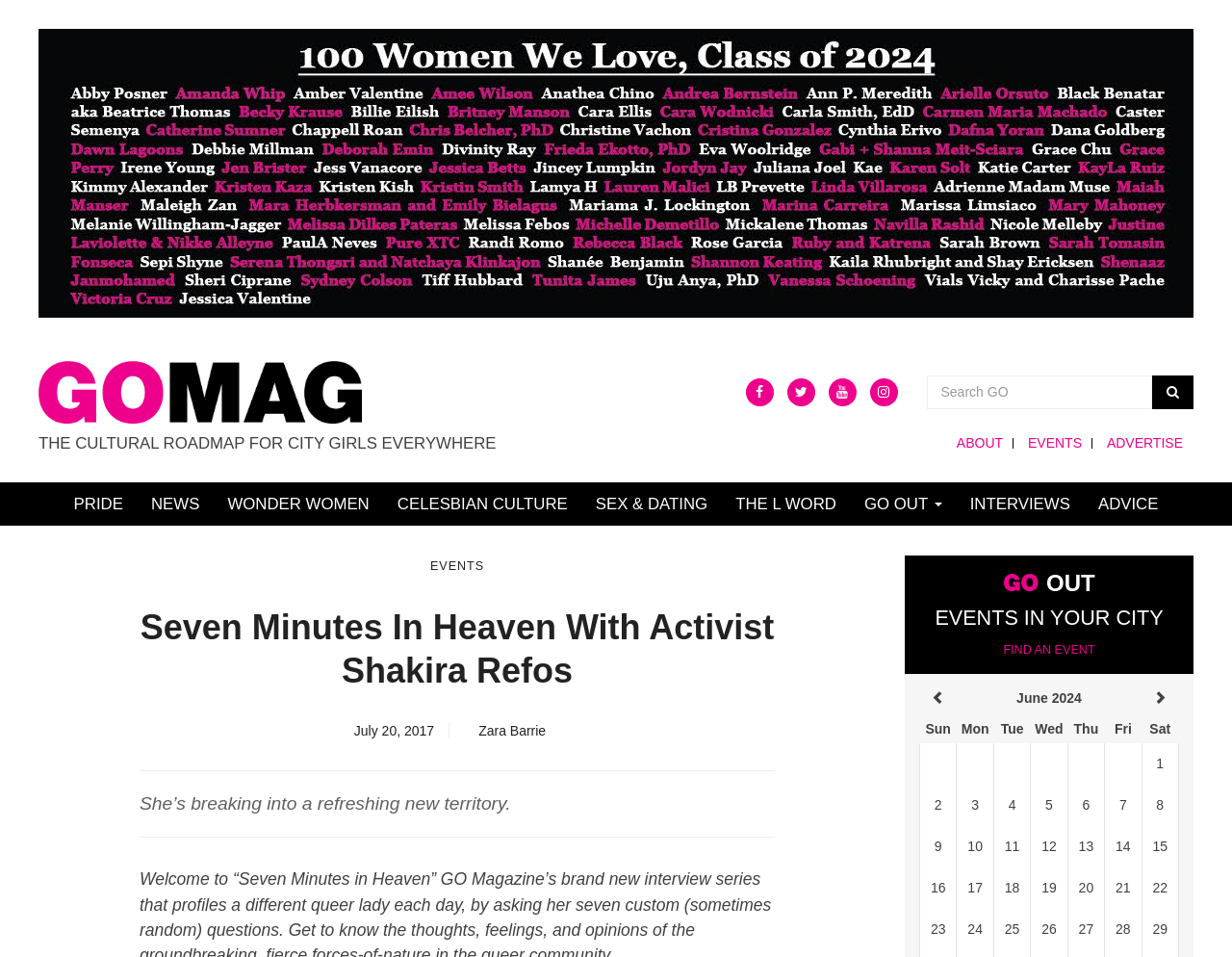Locate the bounding box coordinates of the element's region that should be clicked to carry out the following instruction: "View events in your city". The coordinates need to be four float numbers between 0 and 1, i.e., [left, top, right, bottom].

[0.814, 0.672, 0.889, 0.686]